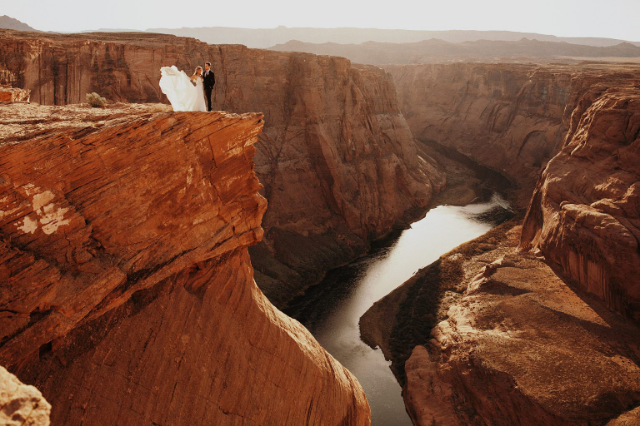What is the color of the groom's suit?
Look at the image and respond with a one-word or short phrase answer.

black